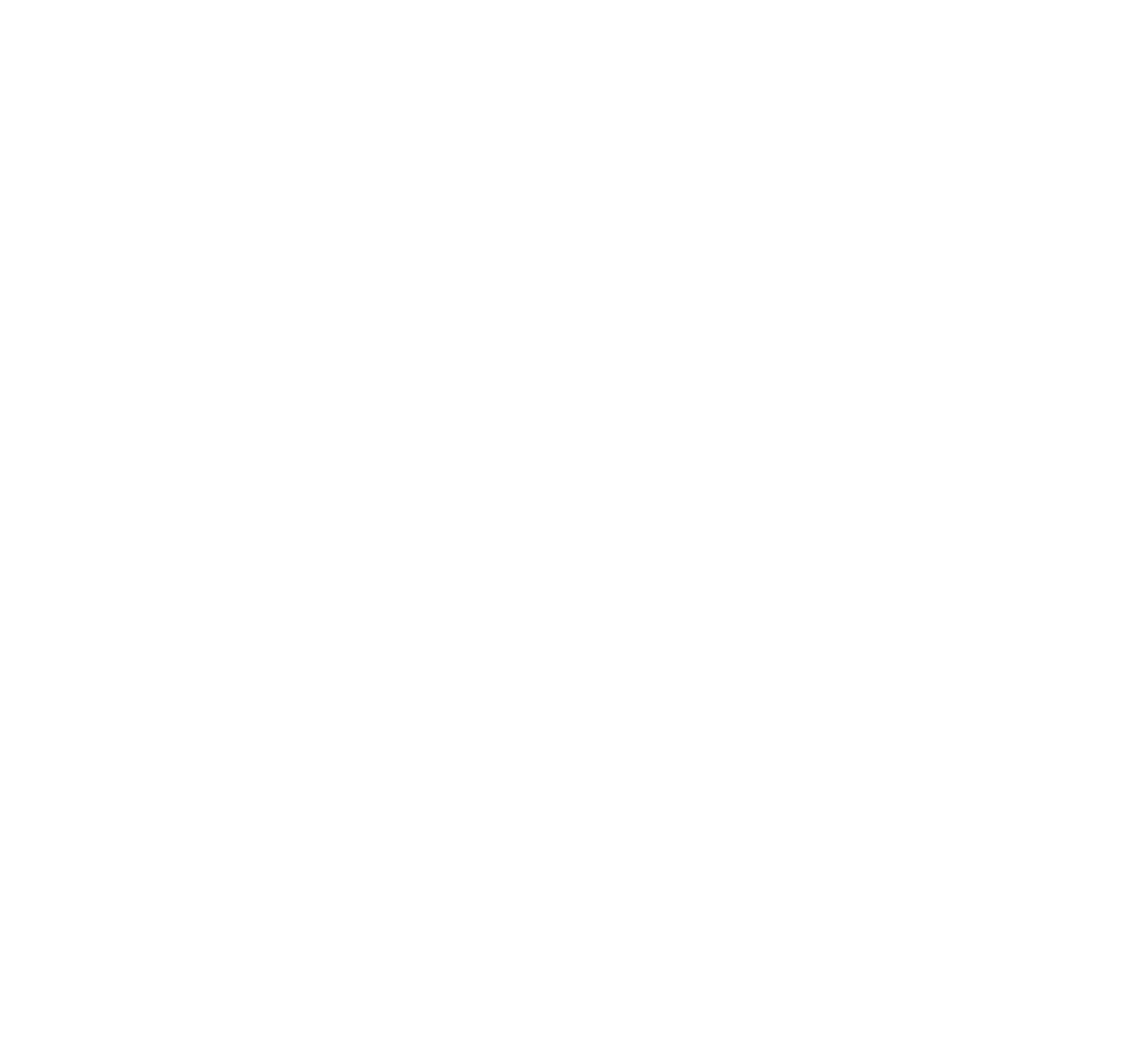Please provide the bounding box coordinates for the UI element as described: "parent_node: Subscribe name="FNAME" placeholder="First Name"". The coordinates must be four floats between 0 and 1, represented as [left, top, right, bottom].

[0.74, 0.817, 0.957, 0.875]